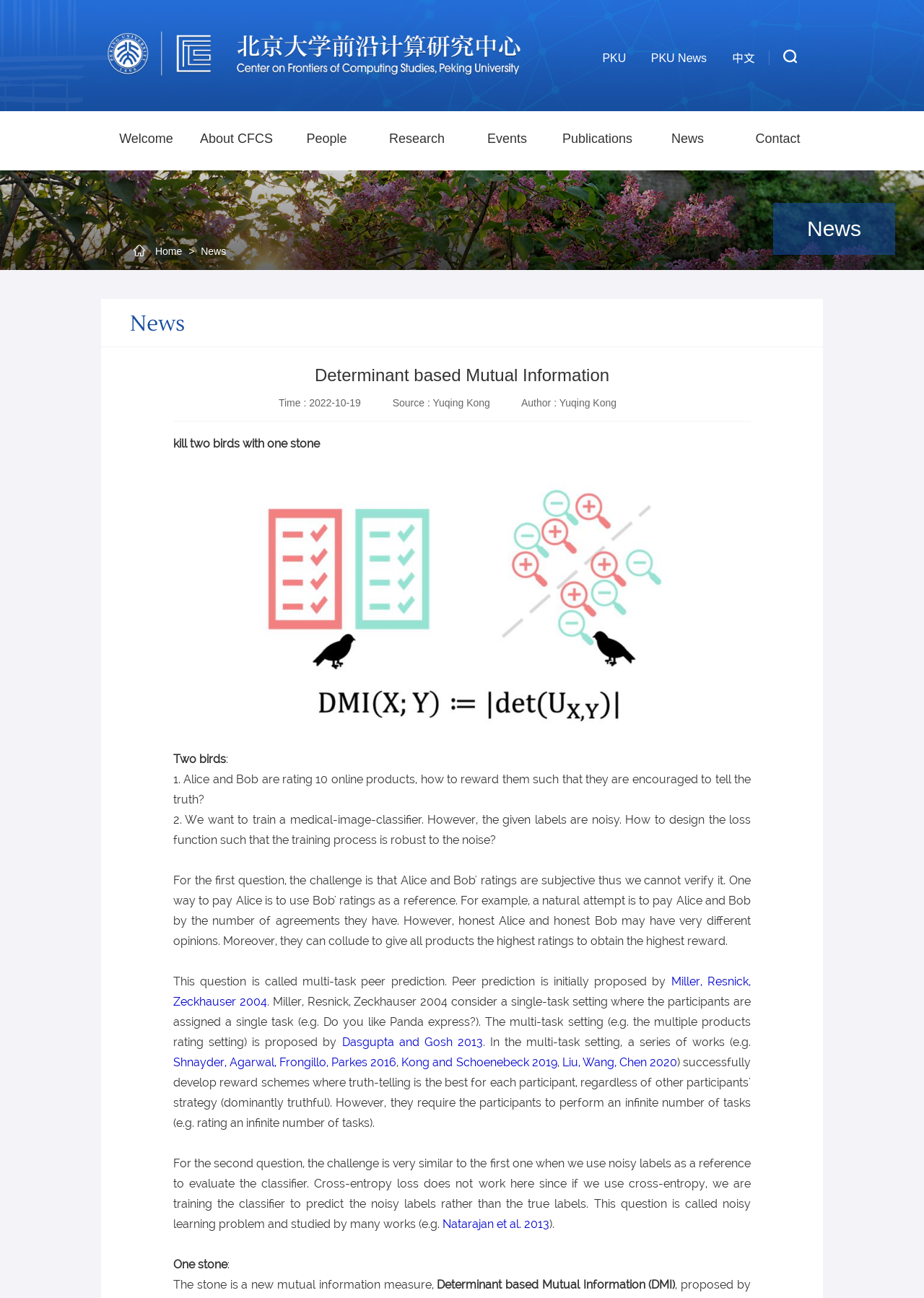Please identify the bounding box coordinates of the element that needs to be clicked to execute the following command: "view news". Provide the bounding box using four float numbers between 0 and 1, formatted as [left, top, right, bottom].

[0.703, 0.086, 0.785, 0.128]